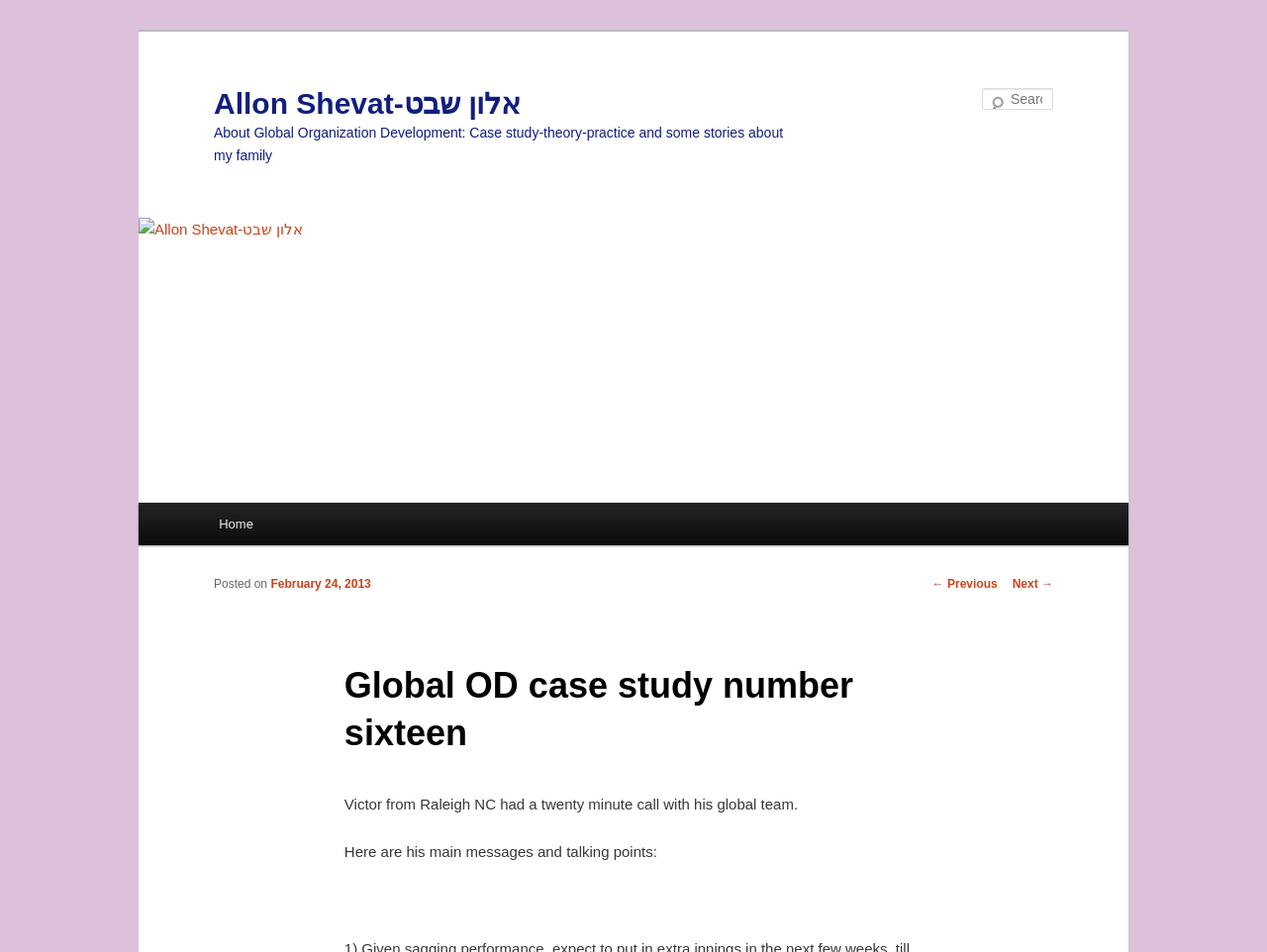Respond with a single word or short phrase to the following question: 
What is the name of the person mentioned in the case study?

Victor